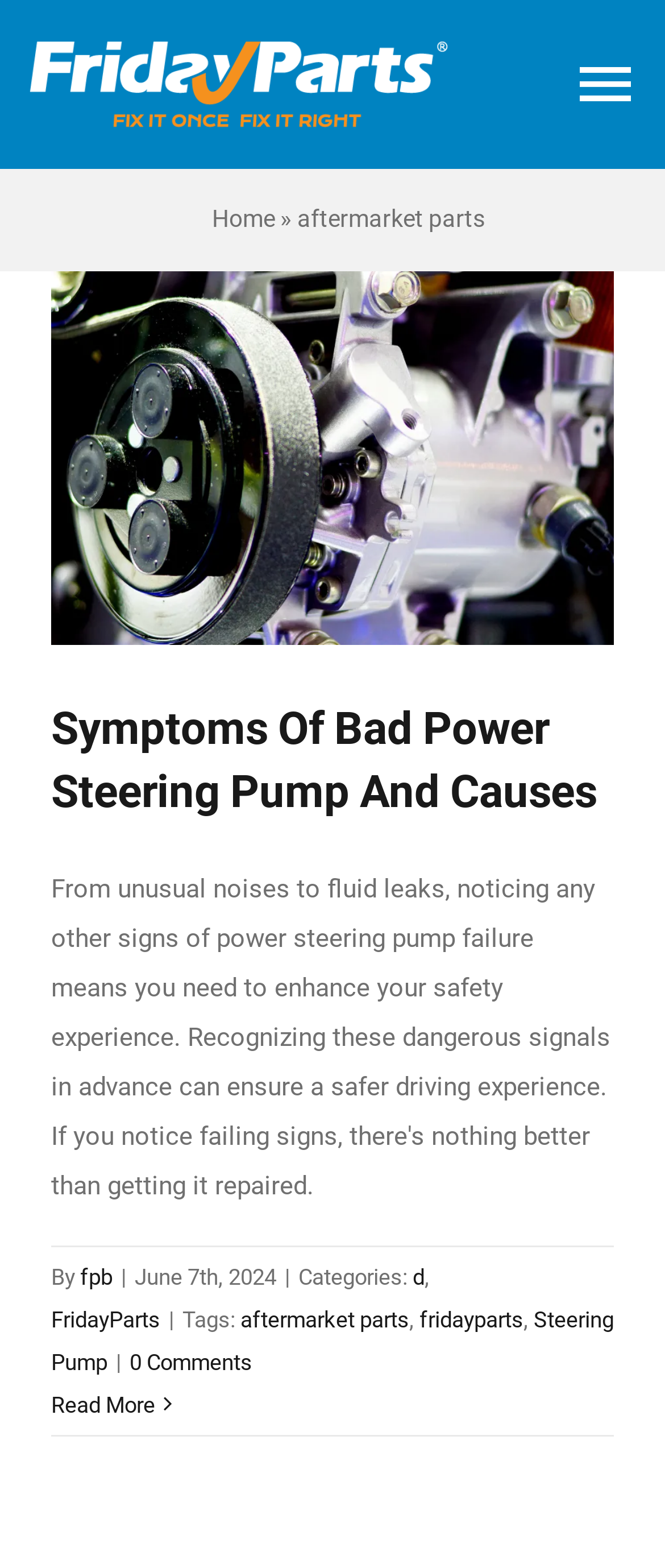Who is the author of the article?
Please answer the question with as much detail as possible using the screenshot.

The author of the article can be determined by looking at the 'By' section on the page, which shows 'By fpb'. This indicates that the author of the article is fpb.